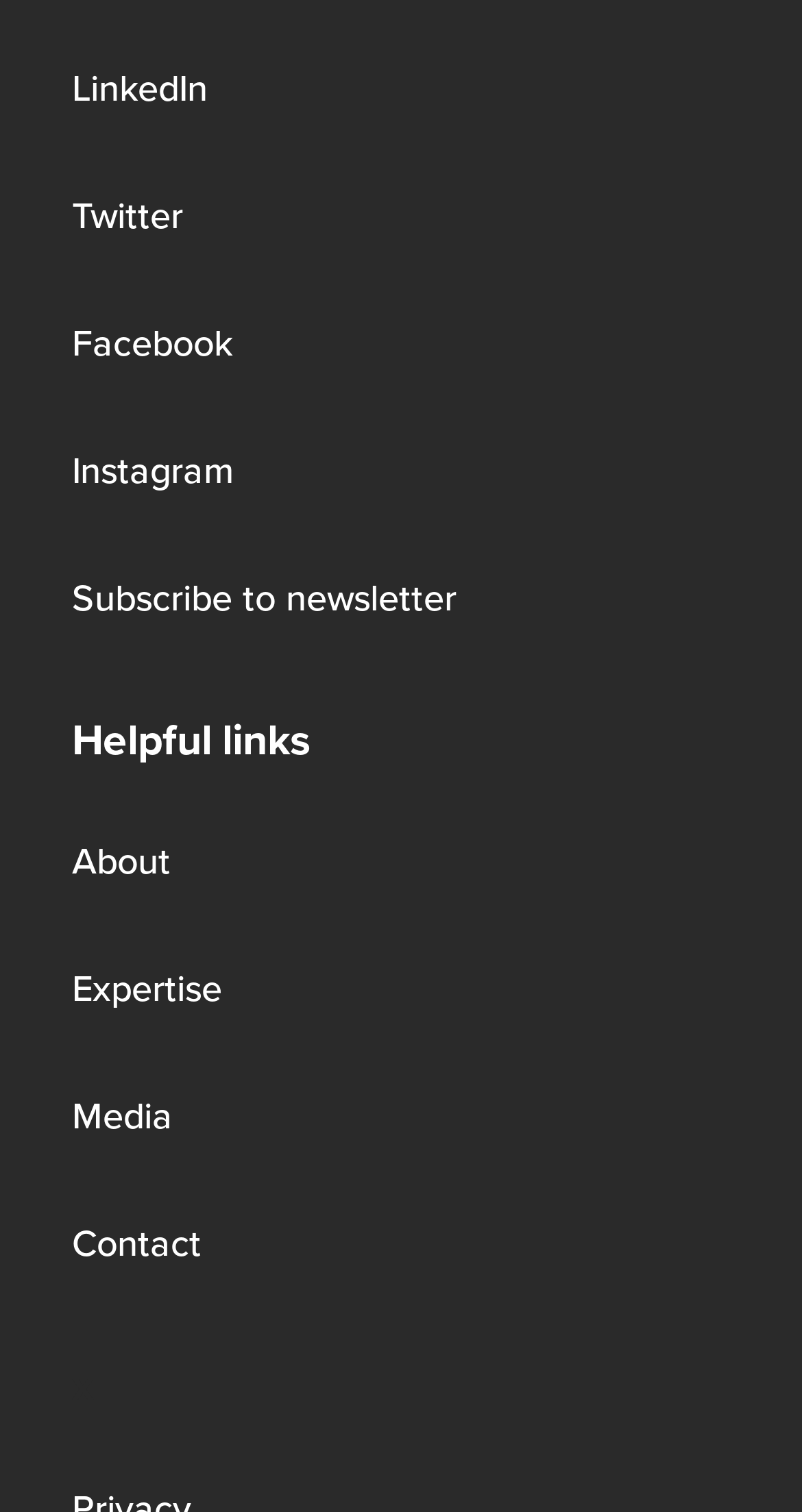Indicate the bounding box coordinates of the element that needs to be clicked to satisfy the following instruction: "Read about the company". The coordinates should be four float numbers between 0 and 1, i.e., [left, top, right, bottom].

[0.09, 0.552, 0.213, 0.588]